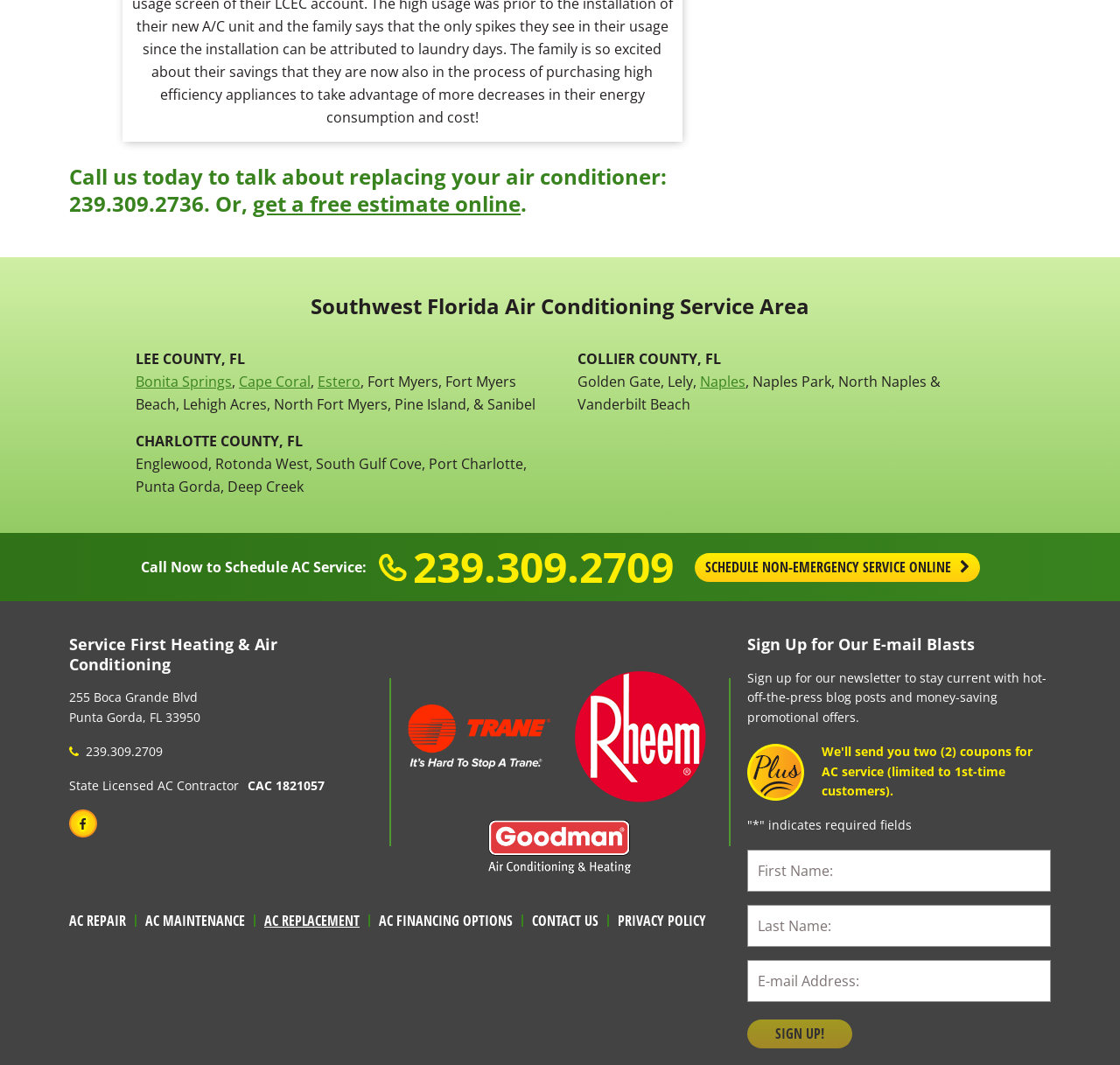What counties are listed as service areas?
Using the information from the image, provide a comprehensive answer to the question.

I found the counties by looking at the static text elements that list the counties, such as 'LEE COUNTY, FL', 'COLLIER COUNTY, FL', and 'CHARLOTTE COUNTY, FL'.